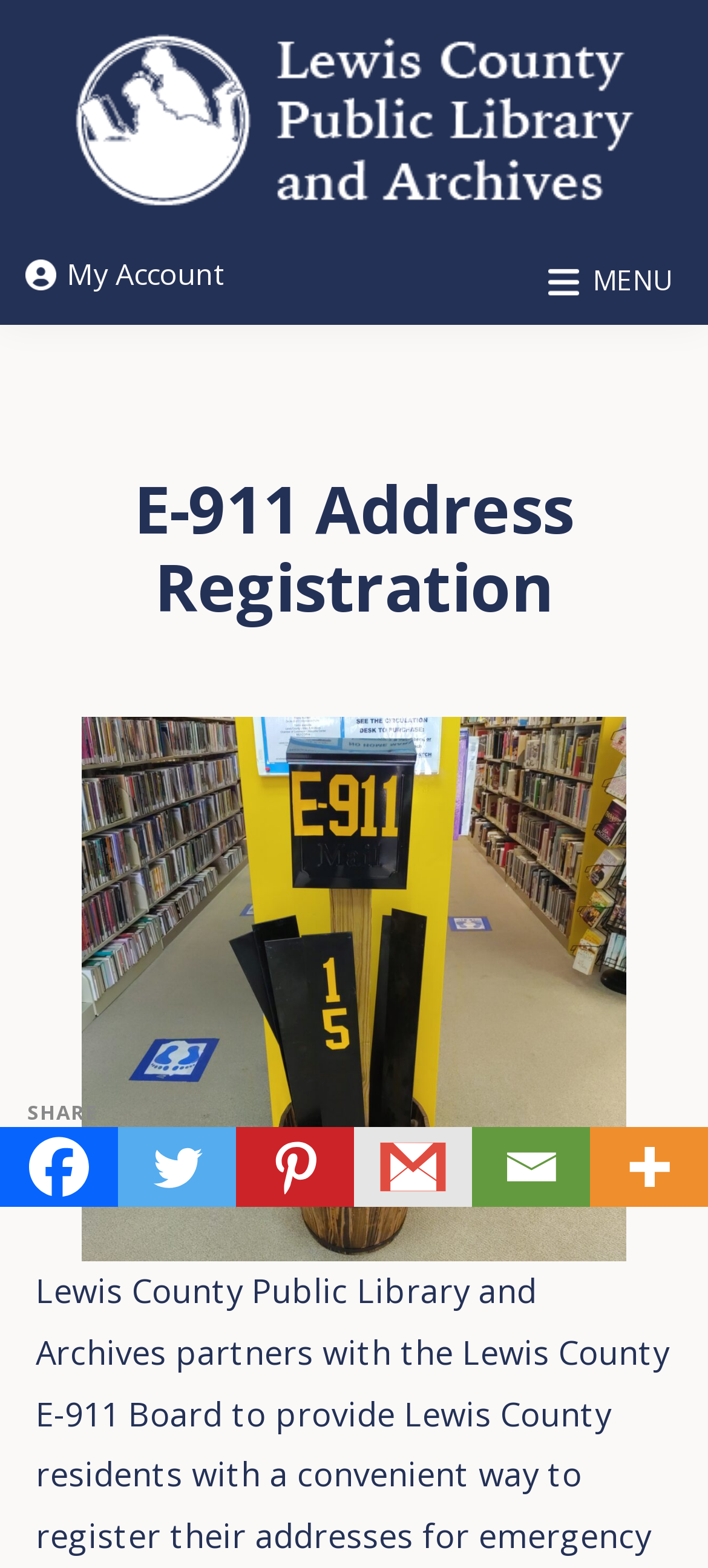Generate a thorough description of the webpage.

The webpage is about the E-911 Address Registration service provided by the Lewis County Public Library and Archives in partnership with the Lewis County E-911 Board. 

At the top left corner, there is a link to skip to the main content and another link to skip to the footer. Next to these links, the Lewis County Public Library and Archives logo is displayed, along with the text "LEWIS COUNTY PUBLIC LIBRARY AND ARCHIVES" written in a larger font. 

To the right of the logo, there is a link to "My Account". Below the logo, there is a button labeled "MENU" which, when expanded, reveals a header with the title "E-911 Address Registration". 

Below the header, there is a large figure that takes up most of the page's width. At the bottom of the page, there are social media links to Facebook, Twitter, Pinterest, Gmail, Email, and More, with the More link having a dropdown icon.